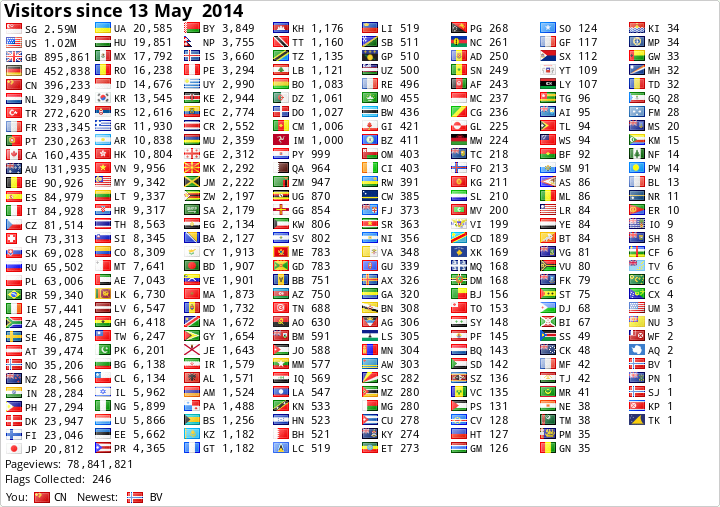Please answer the following question using a single word or phrase: 
What is the purpose of the visual representation?

To showcase international engagement